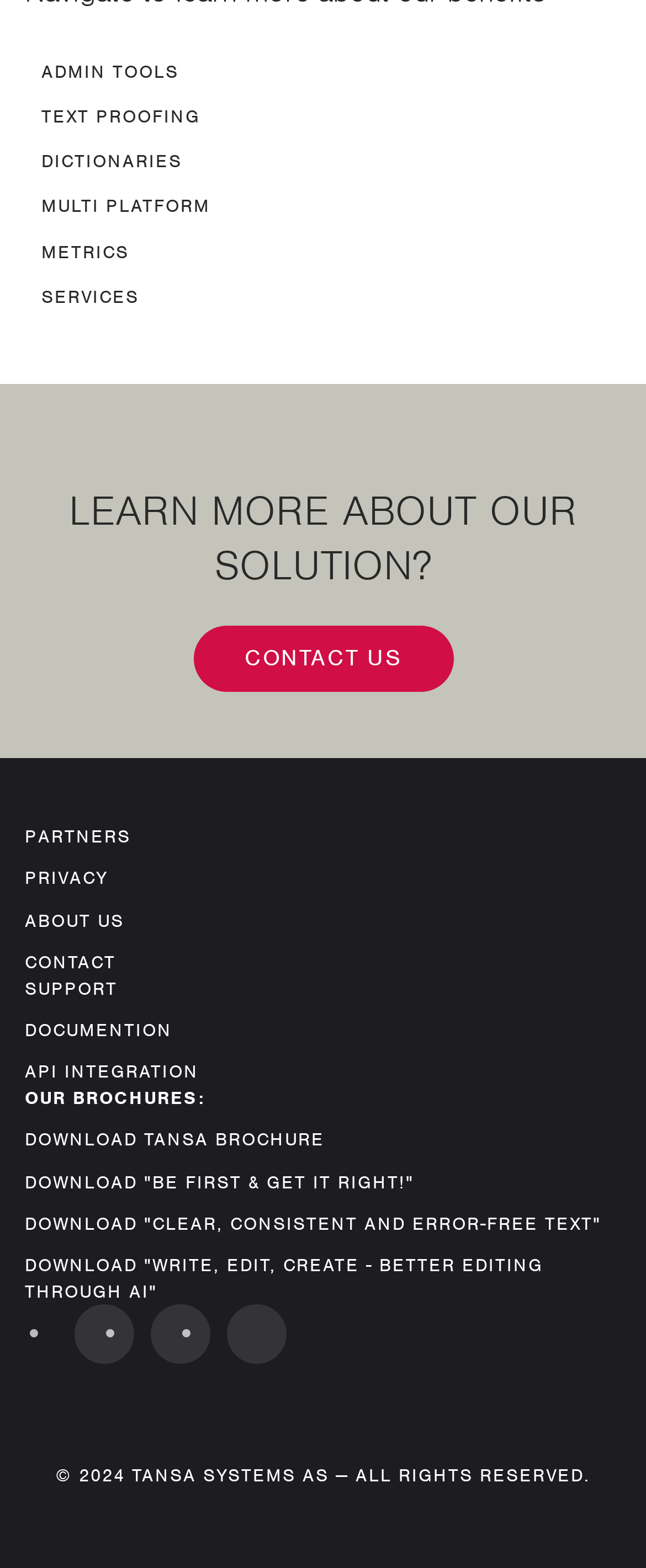Can you identify the bounding box coordinates of the clickable region needed to carry out this instruction: 'View partners'? The coordinates should be four float numbers within the range of 0 to 1, stated as [left, top, right, bottom].

[0.038, 0.526, 0.962, 0.542]